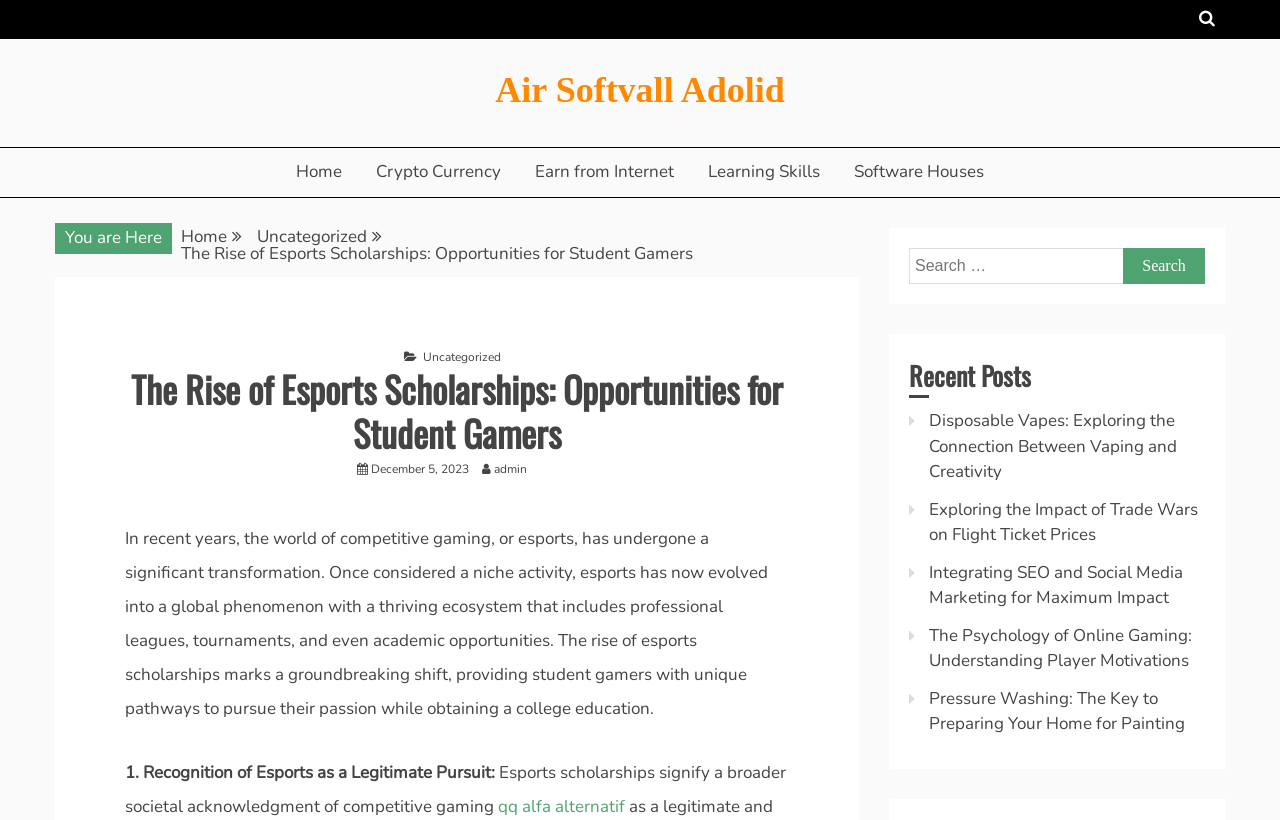Provide a brief response using a word or short phrase to this question:
What is the author of the current post?

admin